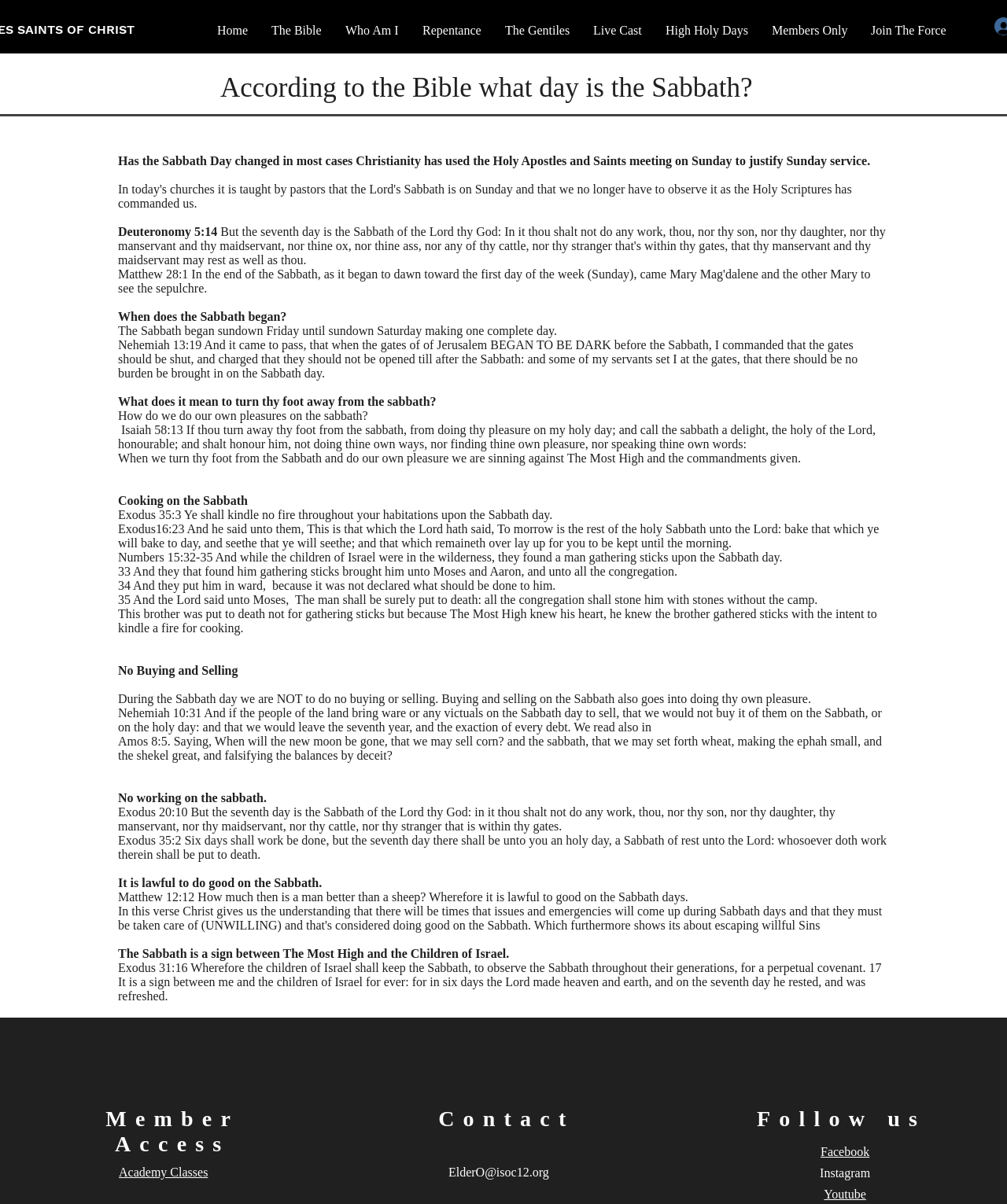Kindly determine the bounding box coordinates of the area that needs to be clicked to fulfill this instruction: "Click on the 'Academy Classes' link".

[0.118, 0.968, 0.207, 0.979]